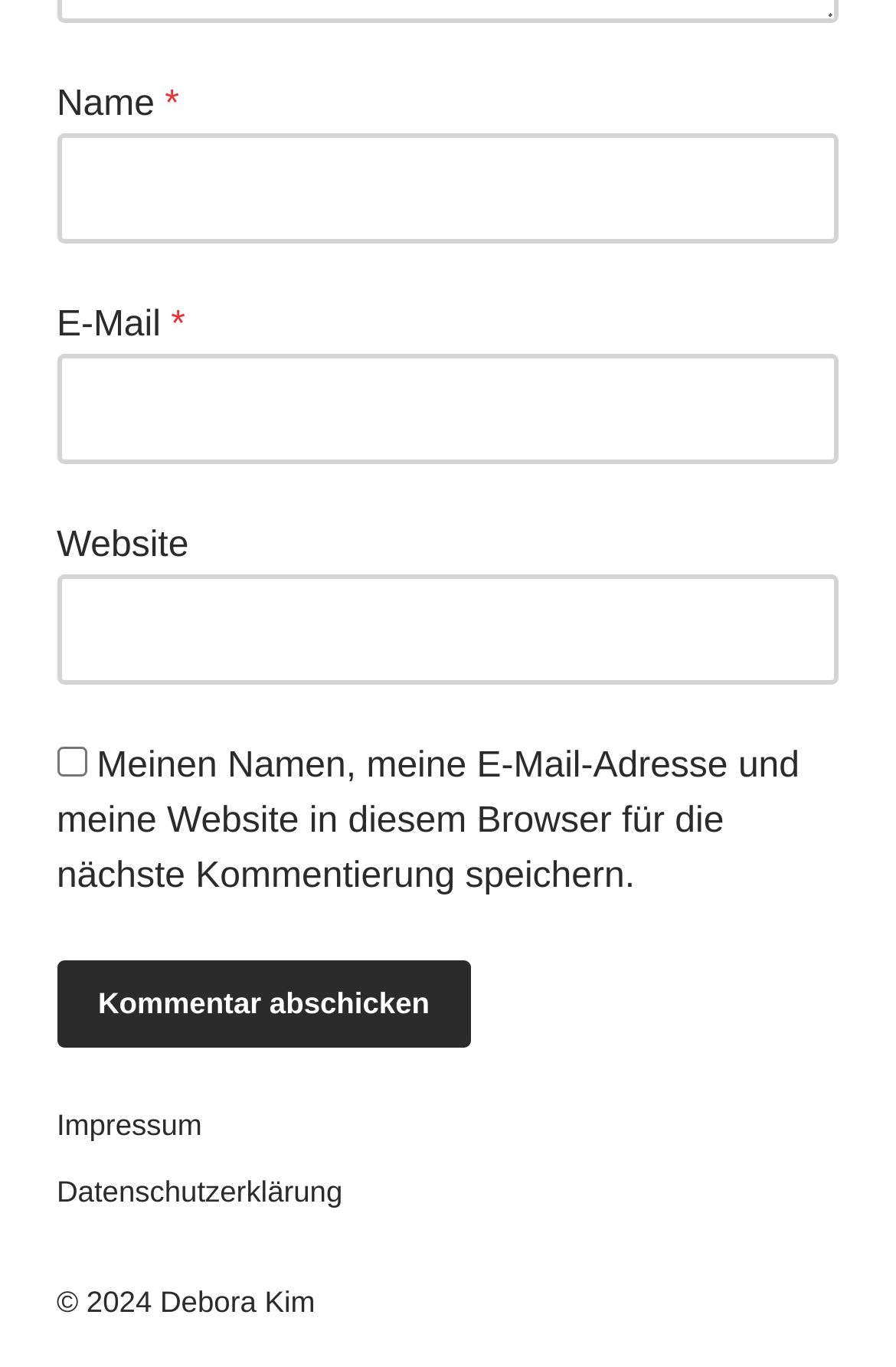Use the information in the screenshot to answer the question comprehensively: What is the text of the button at the bottom of the form?

The button at the bottom of the form is used to submit the comment and its text is 'Kommentar abschicken', which is German for 'Submit comment'.